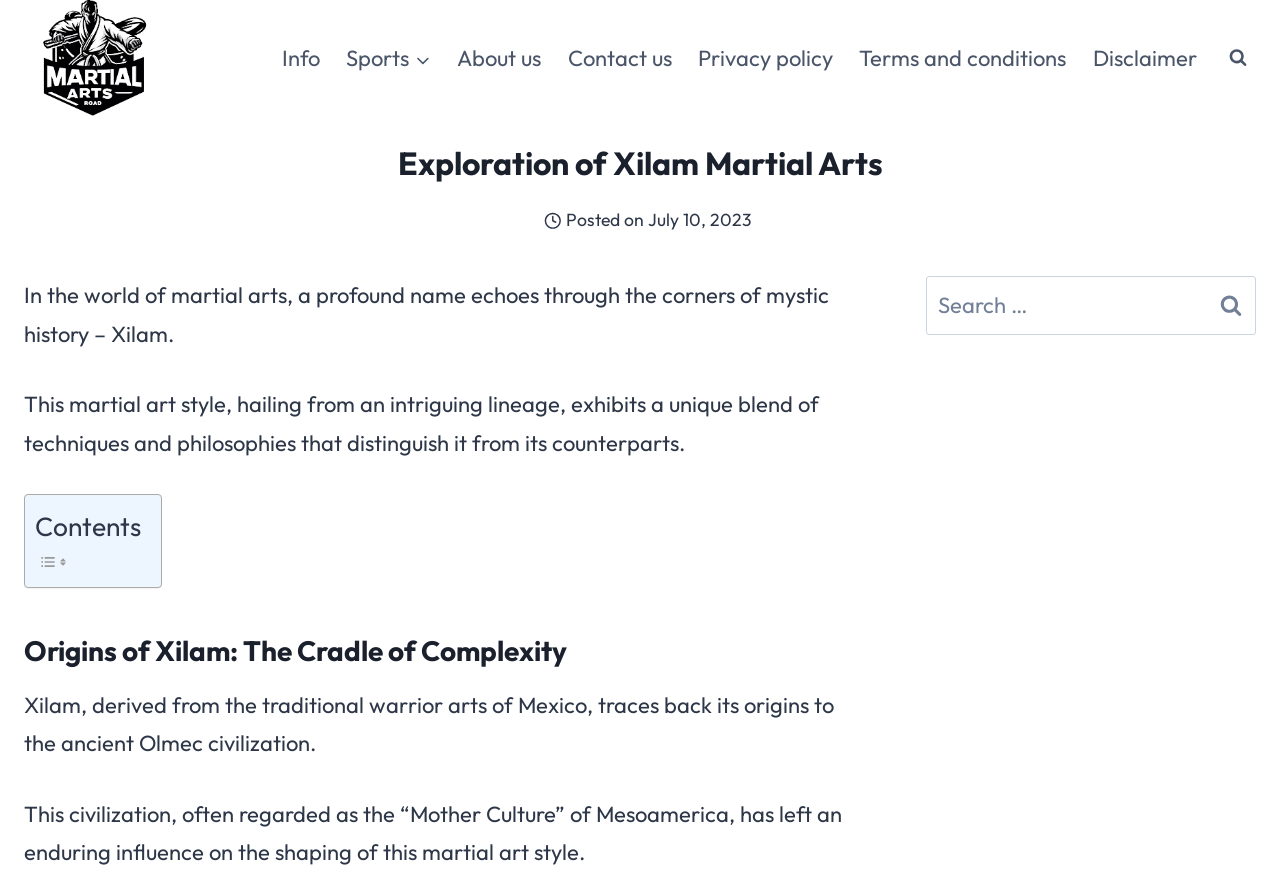Find the bounding box coordinates of the clickable region needed to perform the following instruction: "Click on Martial Arts Road". The coordinates should be provided as four float numbers between 0 and 1, i.e., [left, top, right, bottom].

[0.019, 0.0, 0.126, 0.131]